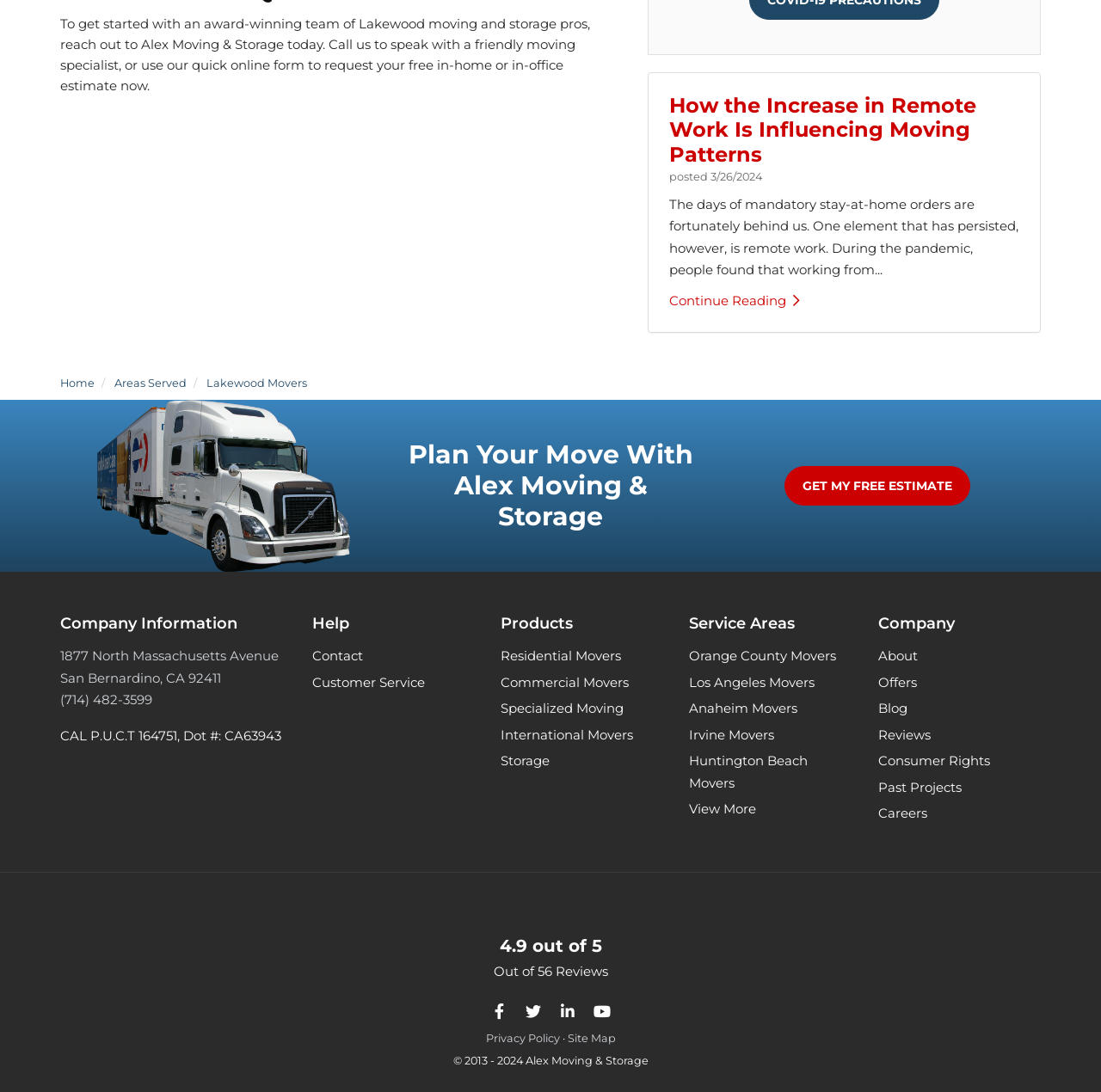Please answer the following question using a single word or phrase: 
How many reviews are there?

56